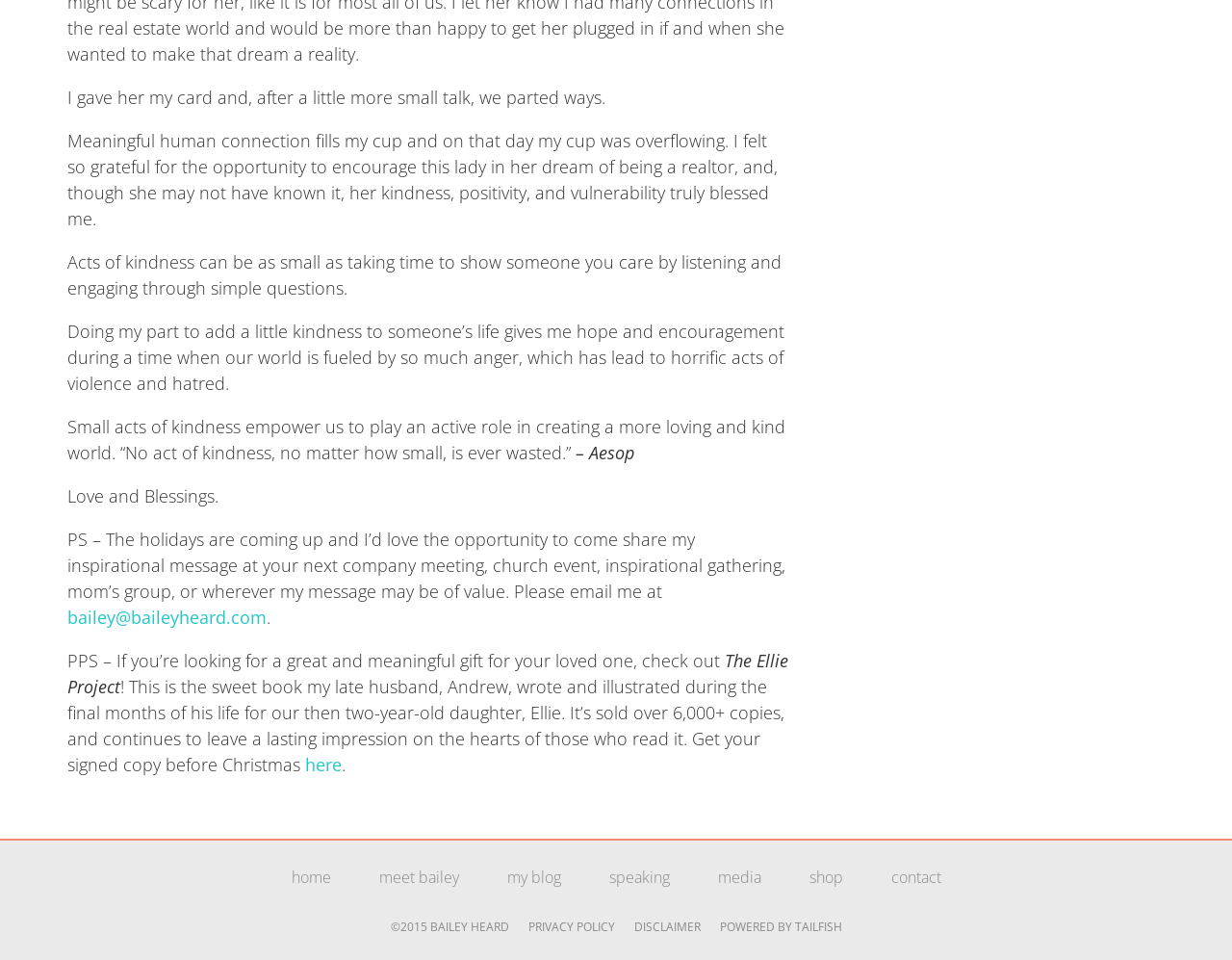Who is the author of the book 'The Ellie Project'?
Based on the content of the image, thoroughly explain and answer the question.

The answer can be found in the paragraph that mentions 'The Ellie Project'. It states that the book was written and illustrated by Andrew, the late husband of the author of the blog post.